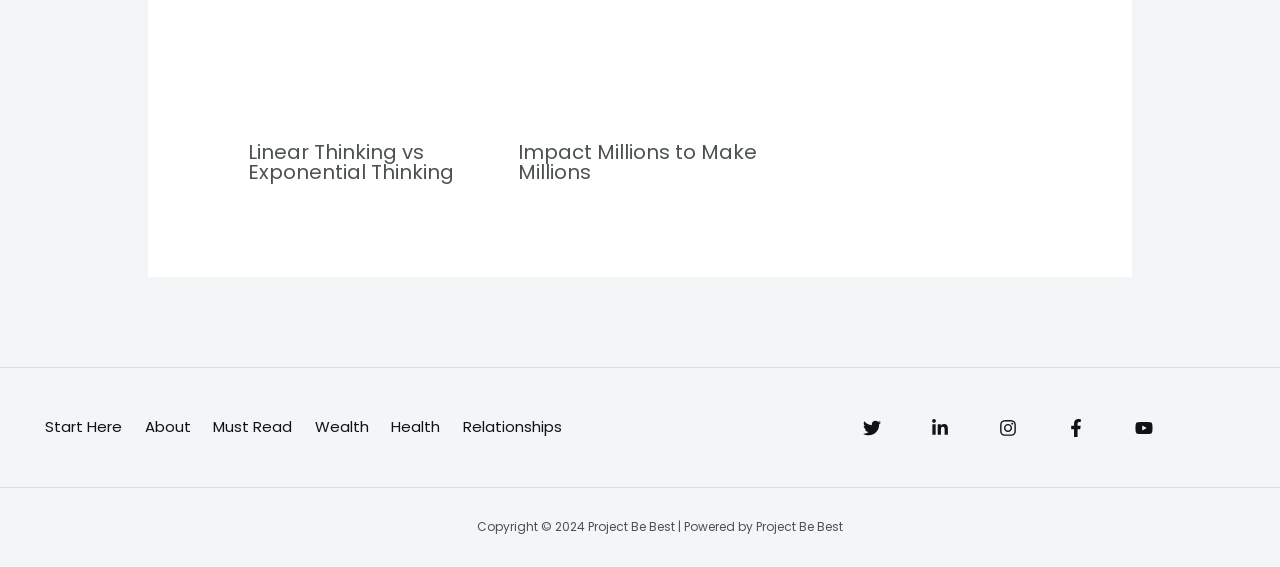From the element description Wealth, predict the bounding box coordinates of the UI element. The coordinates must be specified in the format (top-left x, top-left y, bottom-right x, bottom-right y) and should be within the 0 to 1 range.

[0.24, 0.729, 0.3, 0.778]